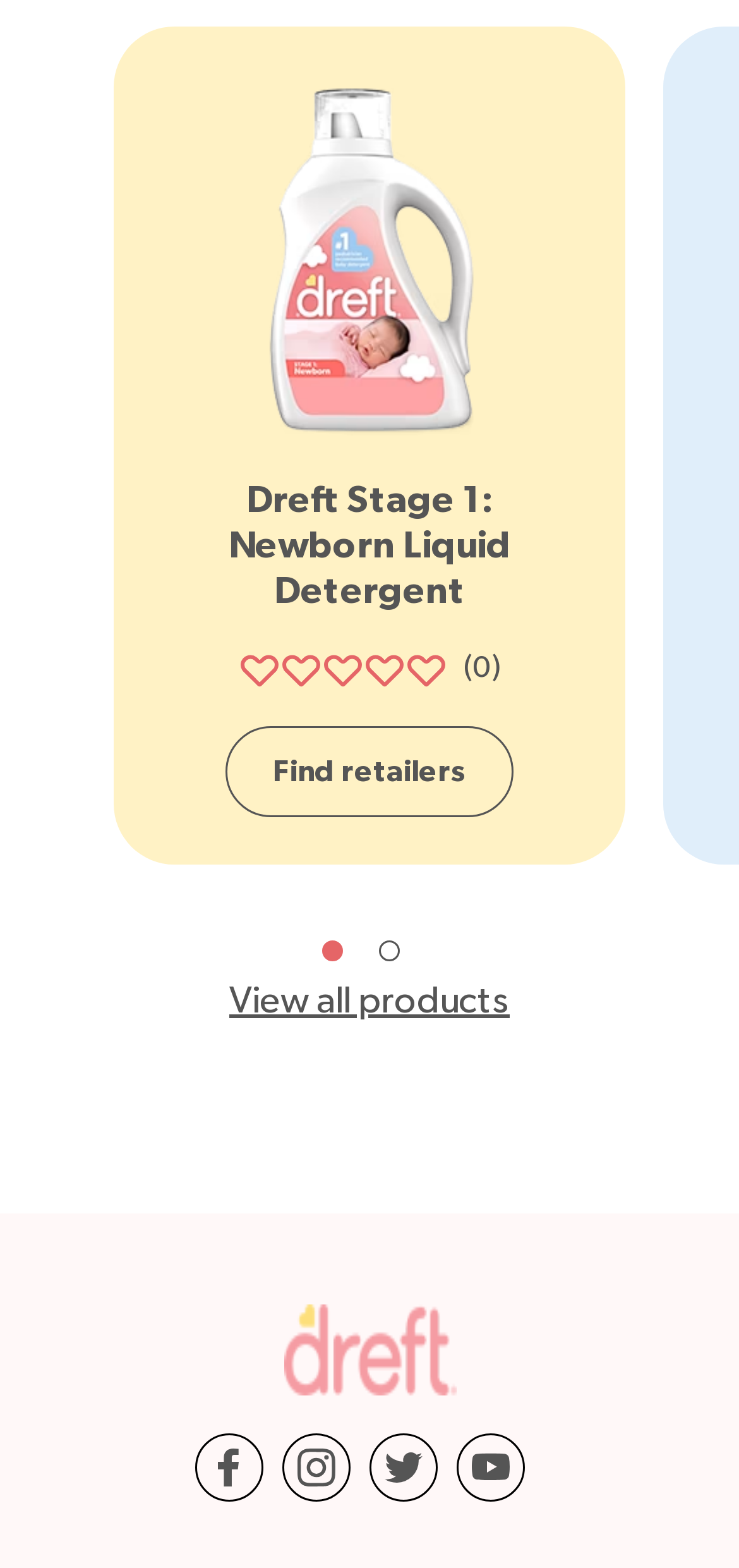Determine the bounding box coordinates of the clickable element necessary to fulfill the instruction: "View all products". Provide the coordinates as four float numbers within the 0 to 1 range, i.e., [left, top, right, bottom].

[0.31, 0.627, 0.69, 0.651]